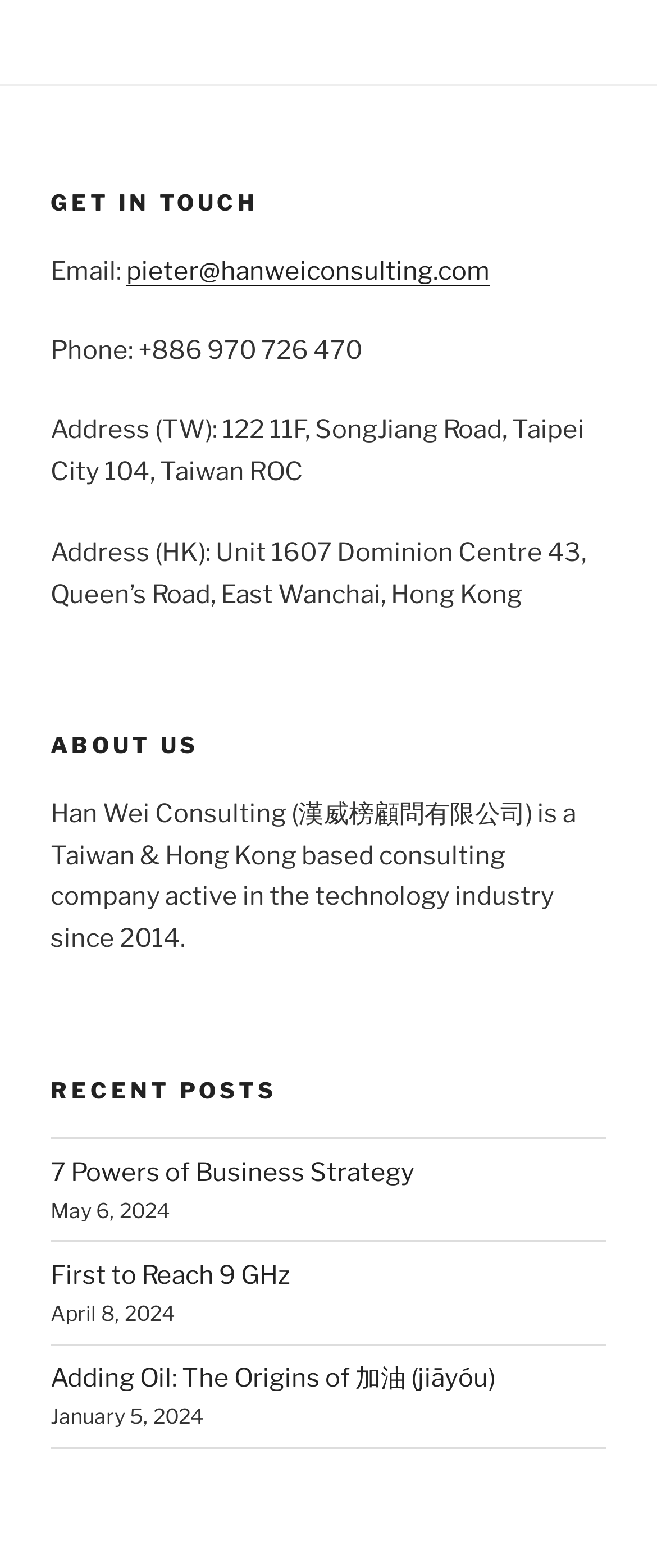Identify the bounding box coordinates for the UI element described as follows: aria-label="Open Search Bar". Use the format (top-left x, top-left y, bottom-right x, bottom-right y) and ensure all values are floating point numbers between 0 and 1.

None